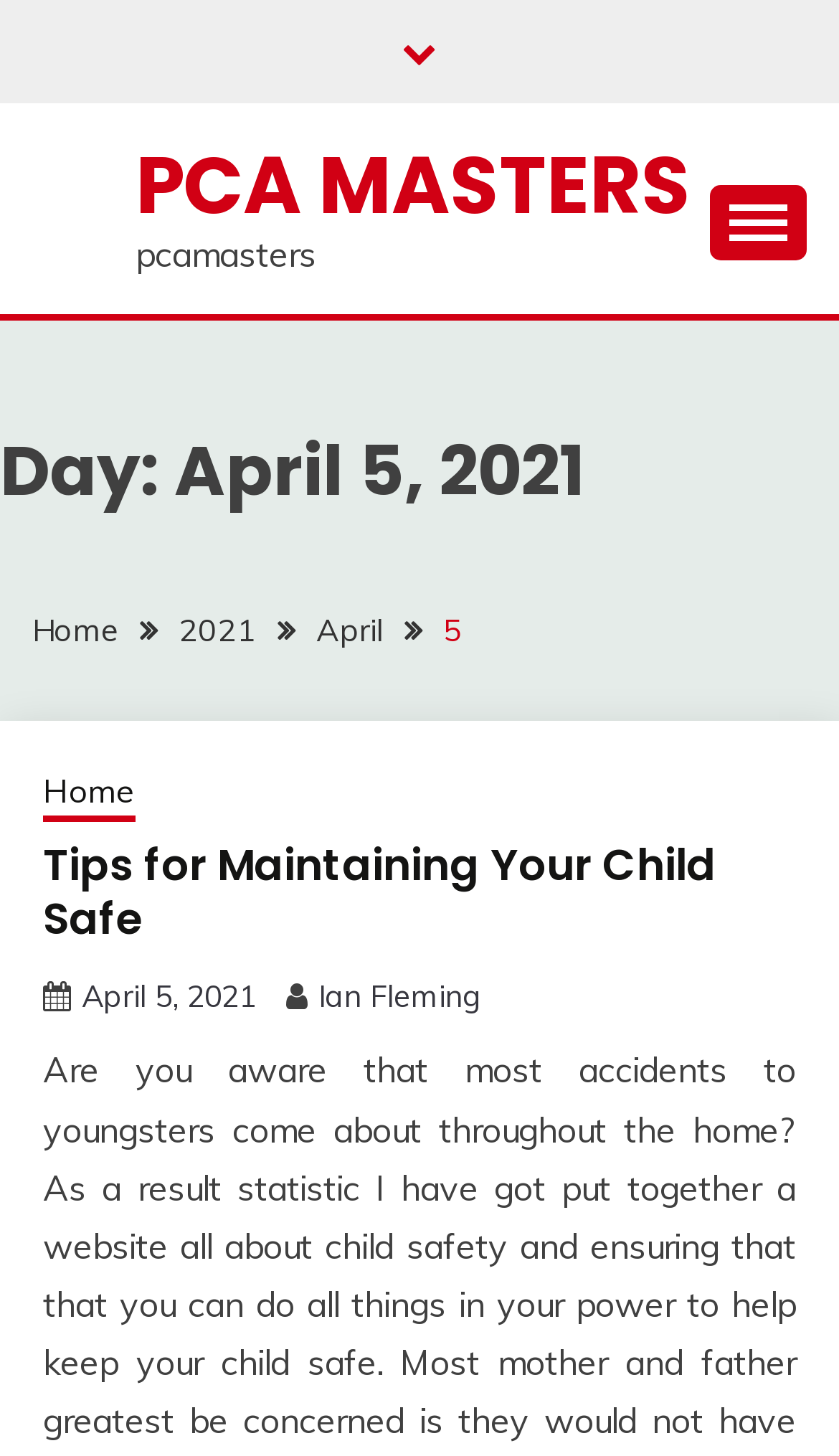Please find the bounding box coordinates of the element that must be clicked to perform the given instruction: "Click Ian Fleming". The coordinates should be four float numbers from 0 to 1, i.e., [left, top, right, bottom].

[0.379, 0.671, 0.574, 0.698]